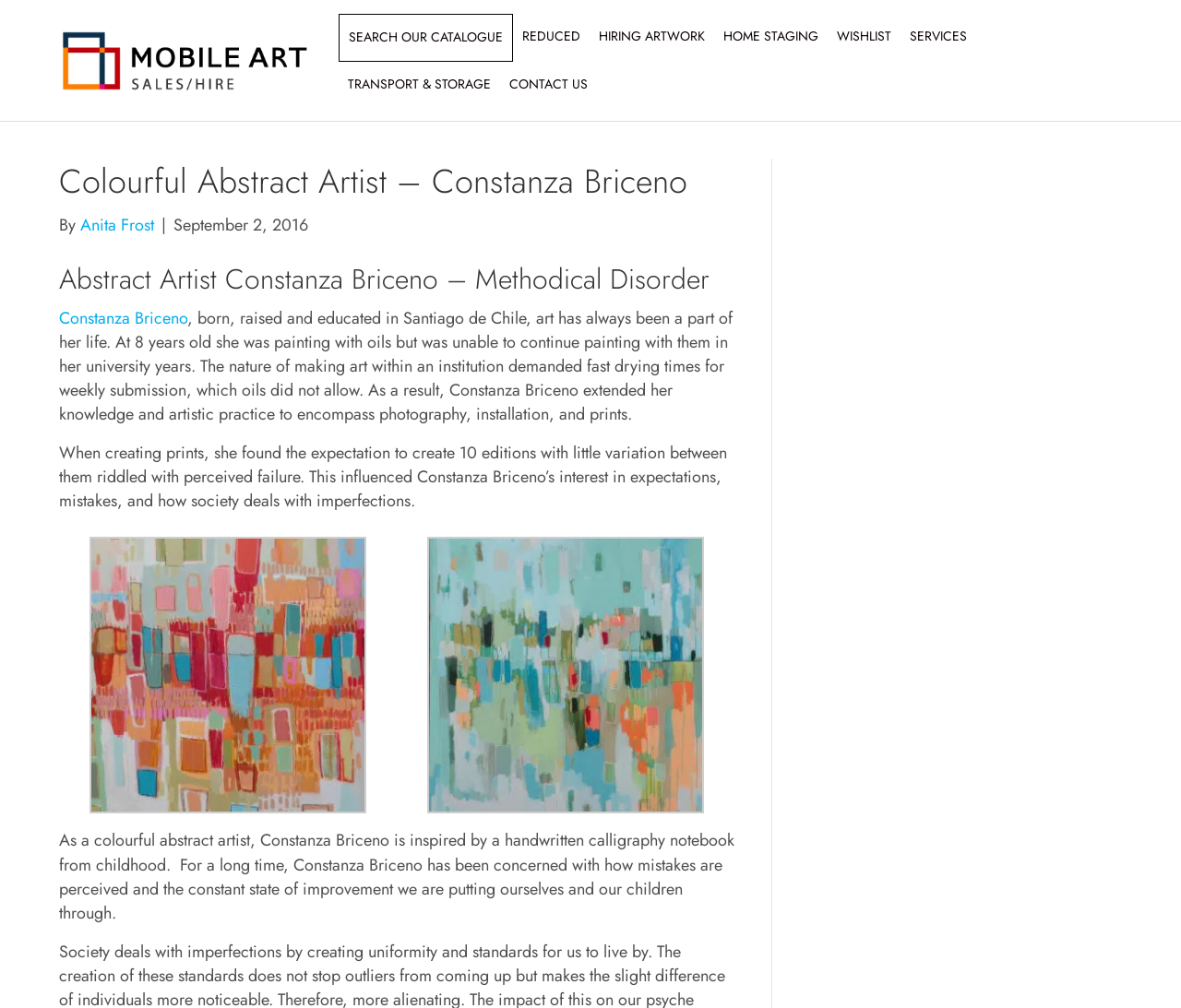What is the name of the person who wrote about Constanza Briceno?
Please answer the question as detailed as possible.

I found the answer by looking at the link 'Anita Frost' which is mentioned alongside the text 'By' suggesting that Anita Frost is the author who wrote about Constanza Briceno.